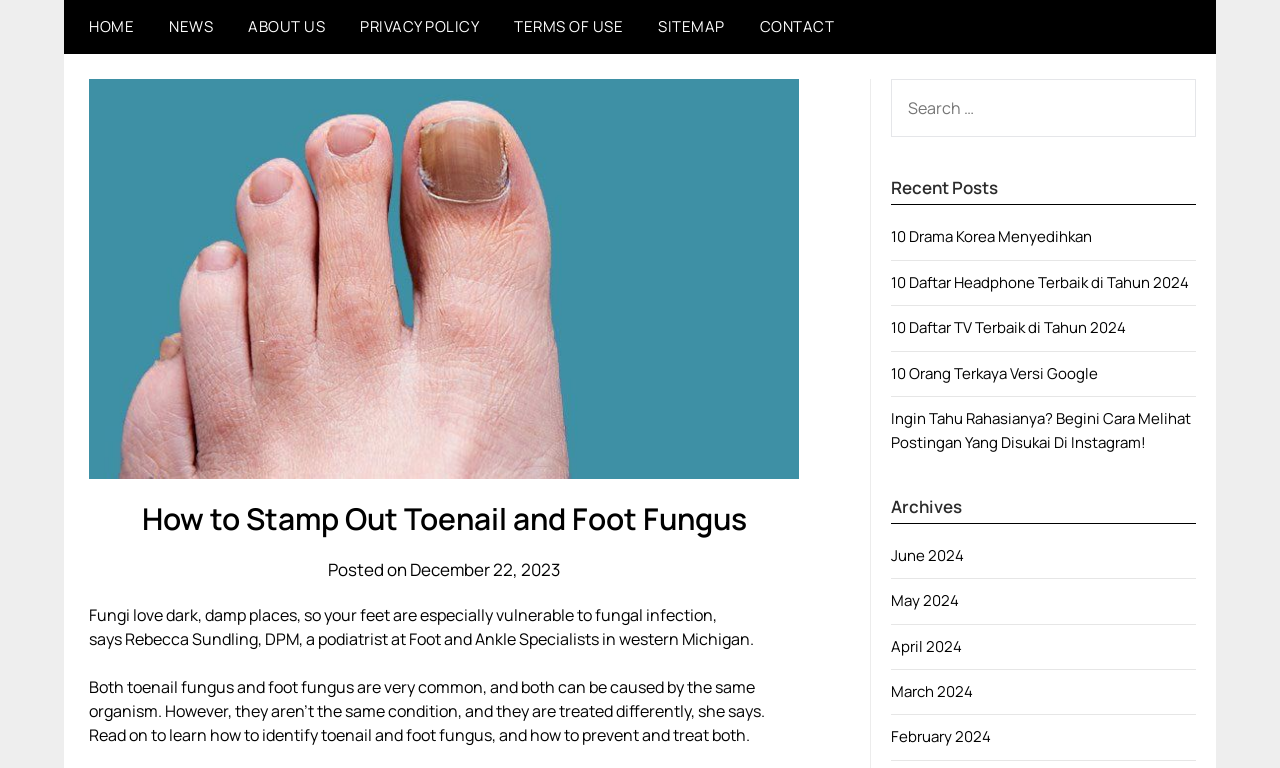What is the website's name?
Offer a detailed and full explanation in response to the question.

The website's name can be found in the top-left corner of the webpage, where it is written as 'tearier.com' and also has an image with the same name.